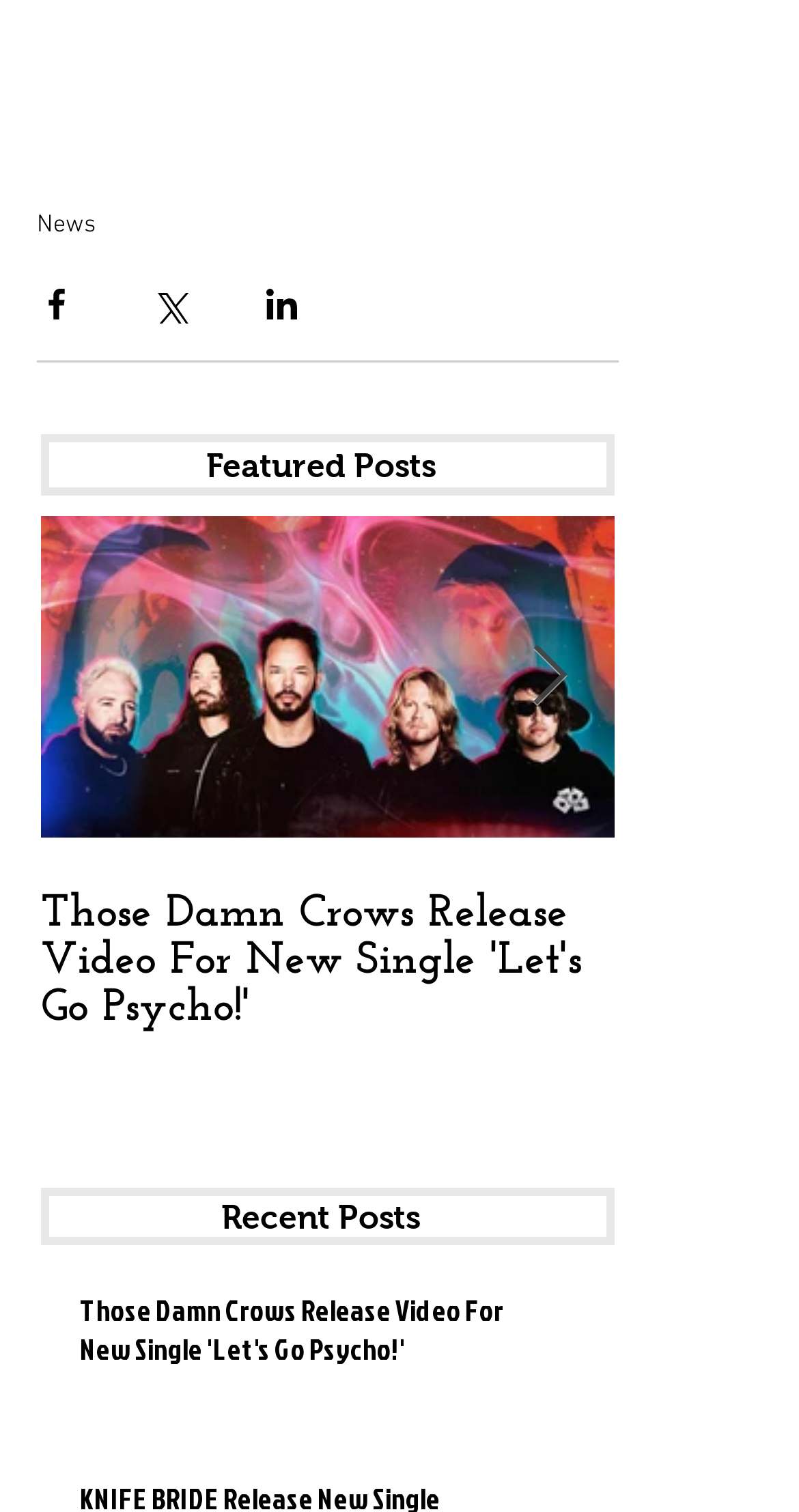Please identify the bounding box coordinates of the region to click in order to complete the given instruction: "Read the recent post 'Those Damn Crows Release Video For New Single 'Let's Go Psycho!''". The coordinates should be four float numbers between 0 and 1, i.e., [left, top, right, bottom].

[0.069, 0.836, 0.751, 0.961]